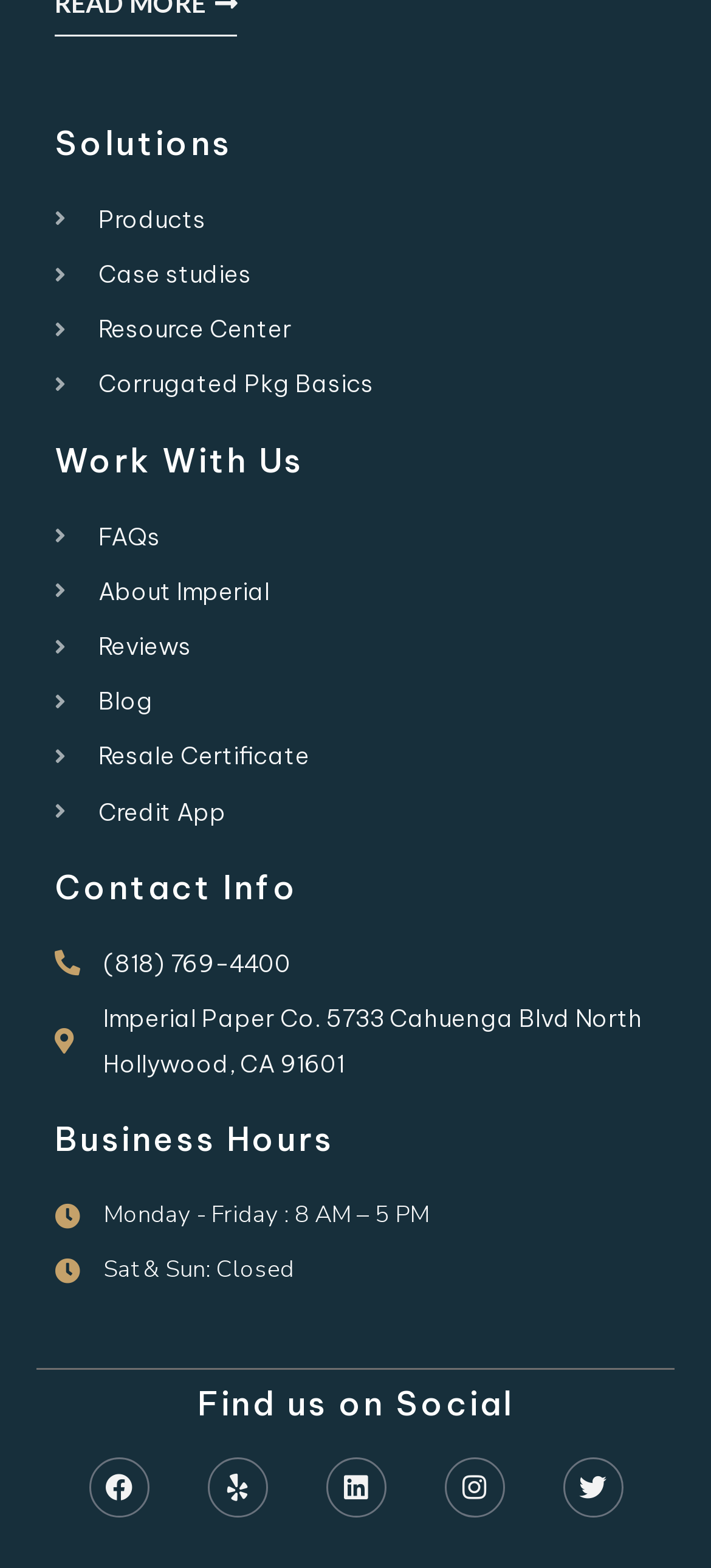Find the bounding box of the UI element described as follows: "skills training".

None